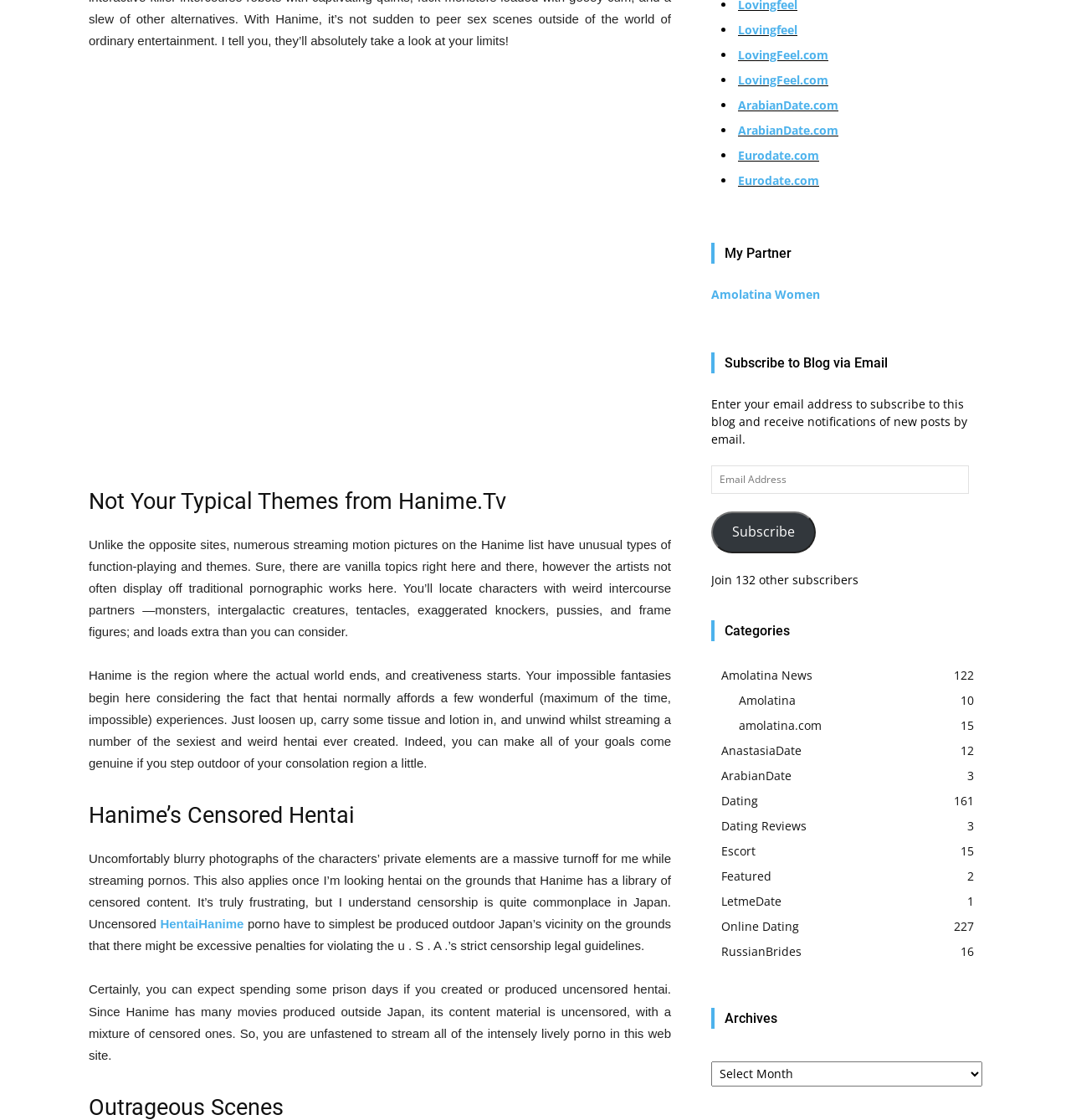What is the name of the website mentioned in the text?
Look at the image and provide a detailed response to the question.

The text mentions a website called Hanime, which appears to be a platform for streaming hentai content. The website is described as a place where users can find unusual and creative hentai content.